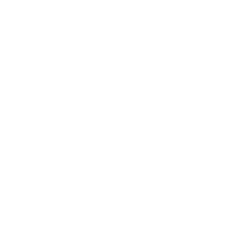Provide your answer in a single word or phrase: 
What type of product is the Burger Press?

Kitchen utensil